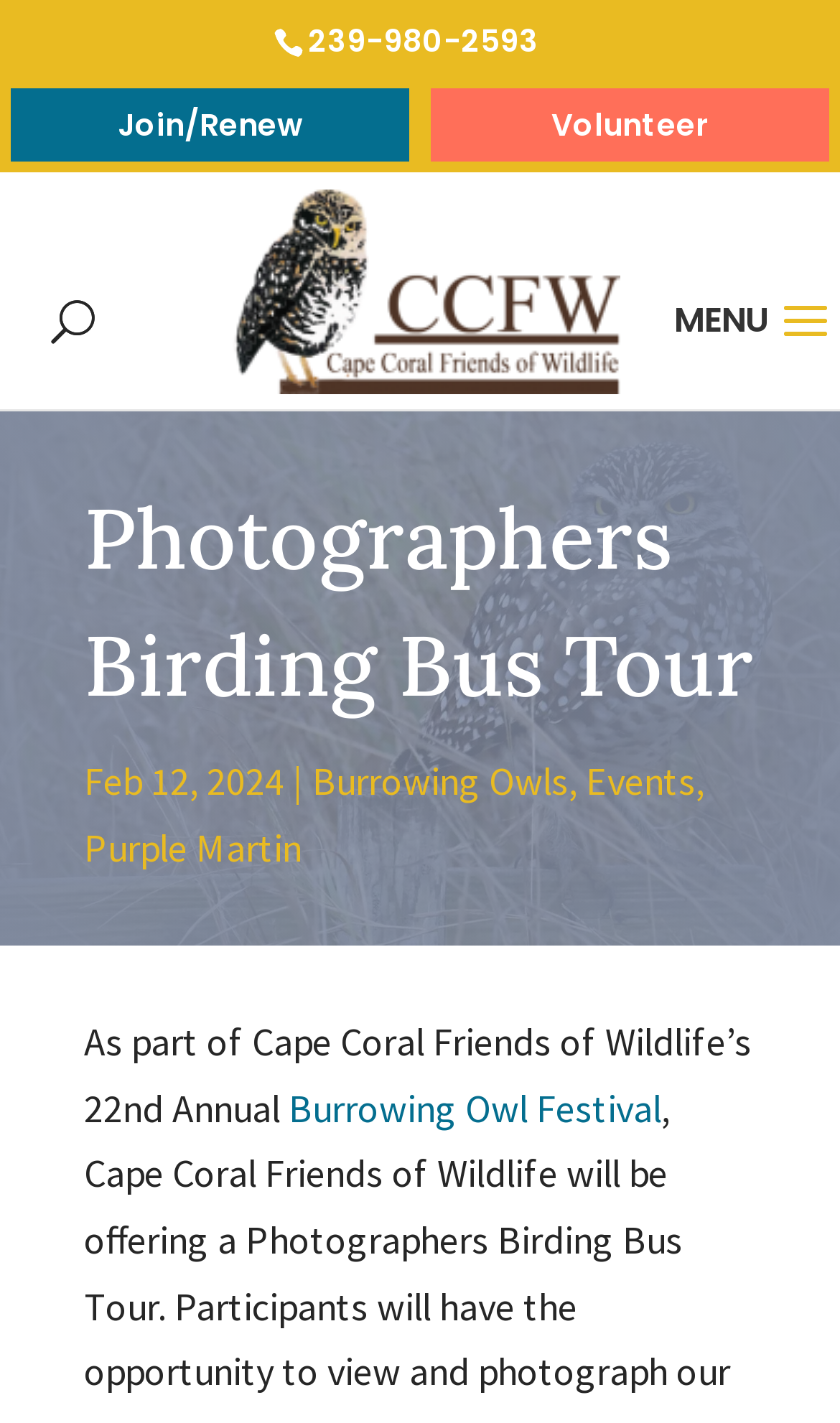Please identify the bounding box coordinates of the clickable region that I should interact with to perform the following instruction: "Read about the Burrowing Owl Festival". The coordinates should be expressed as four float numbers between 0 and 1, i.e., [left, top, right, bottom].

[0.344, 0.761, 0.787, 0.796]